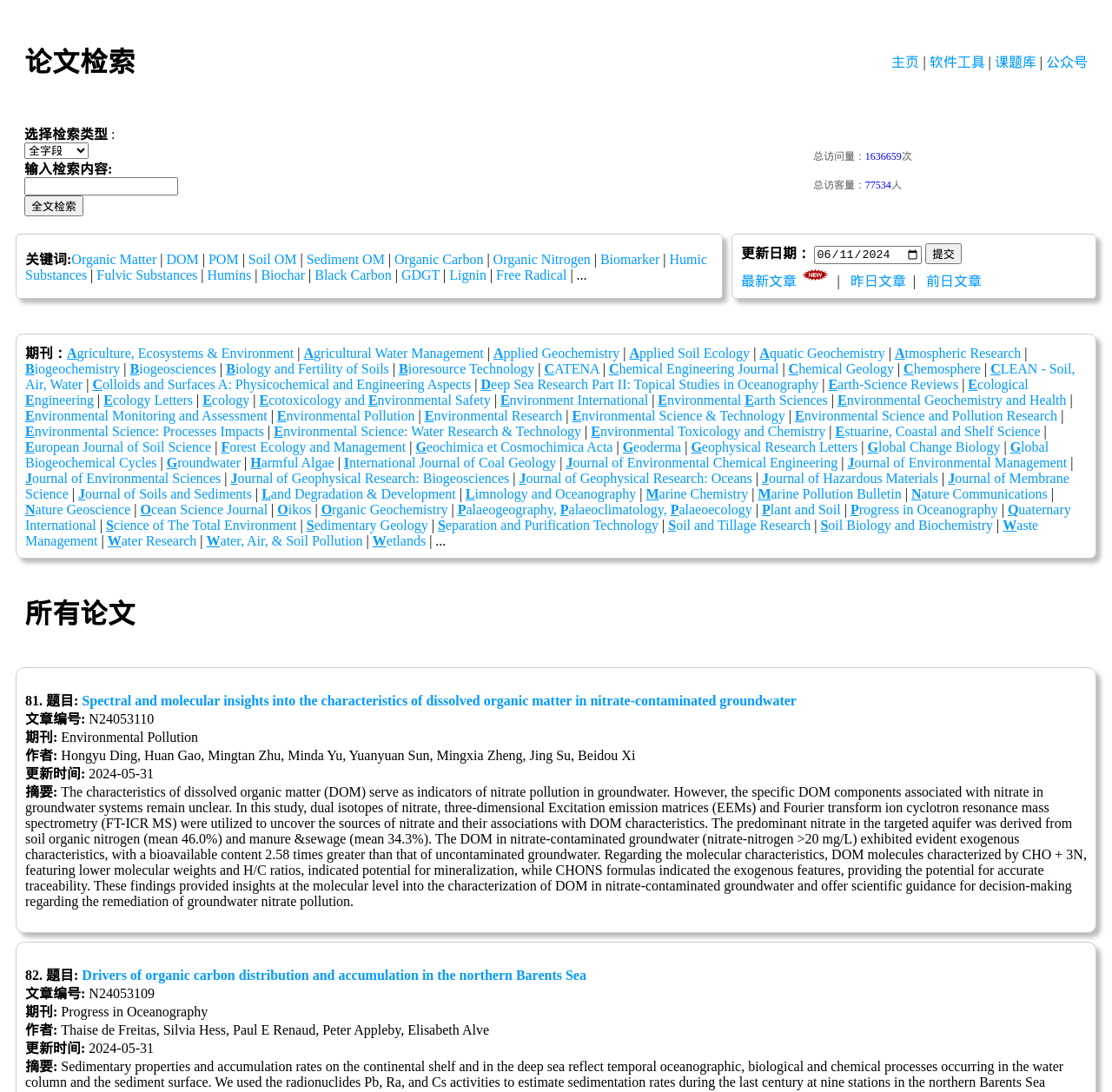Determine the bounding box coordinates of the clickable element to achieve the following action: 'Select a research type'. Provide the coordinates as four float values between 0 and 1, formatted as [left, top, right, bottom].

[0.022, 0.13, 0.08, 0.145]